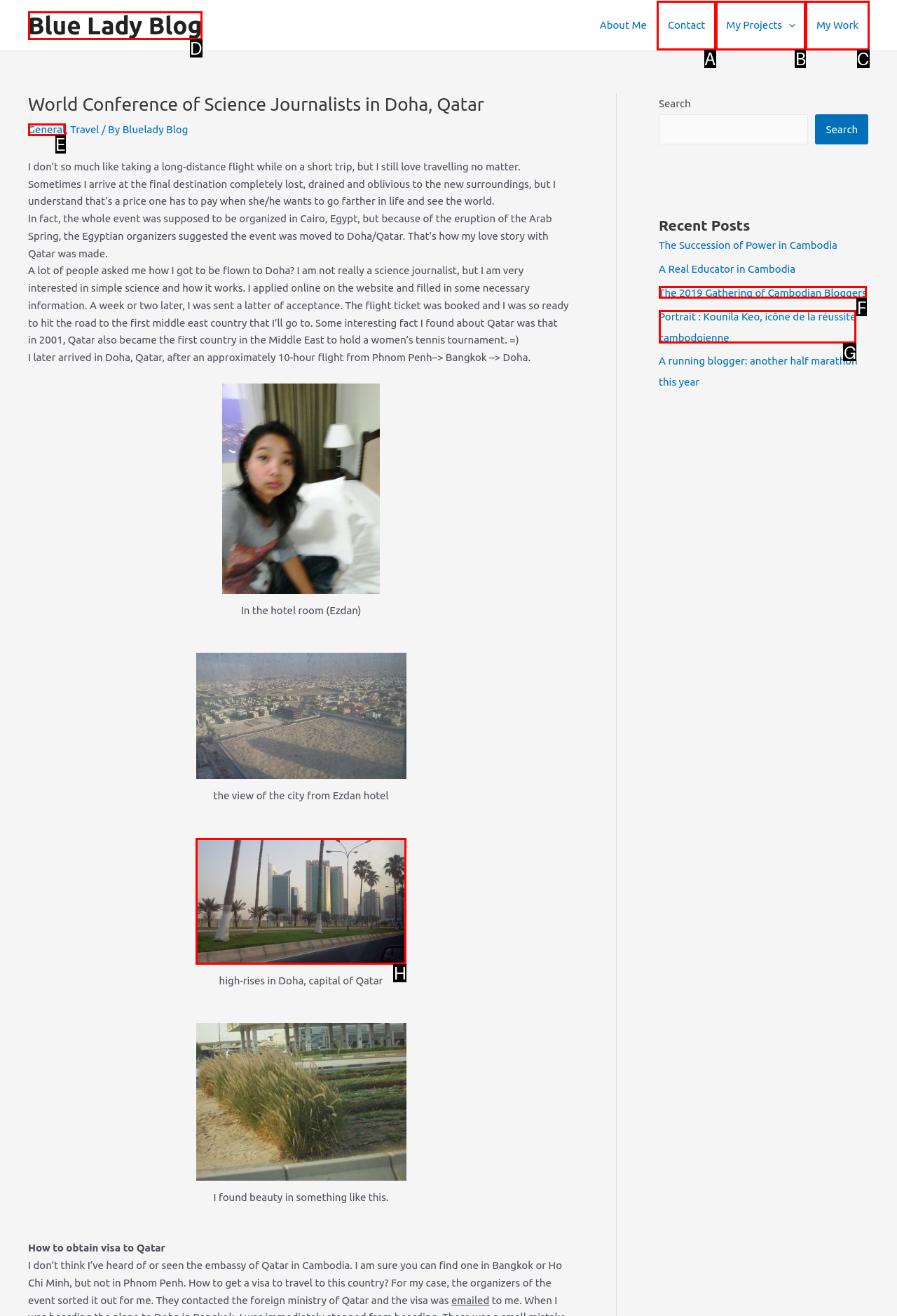Identify the HTML element that matches the description: My Work. Provide the letter of the correct option from the choices.

C